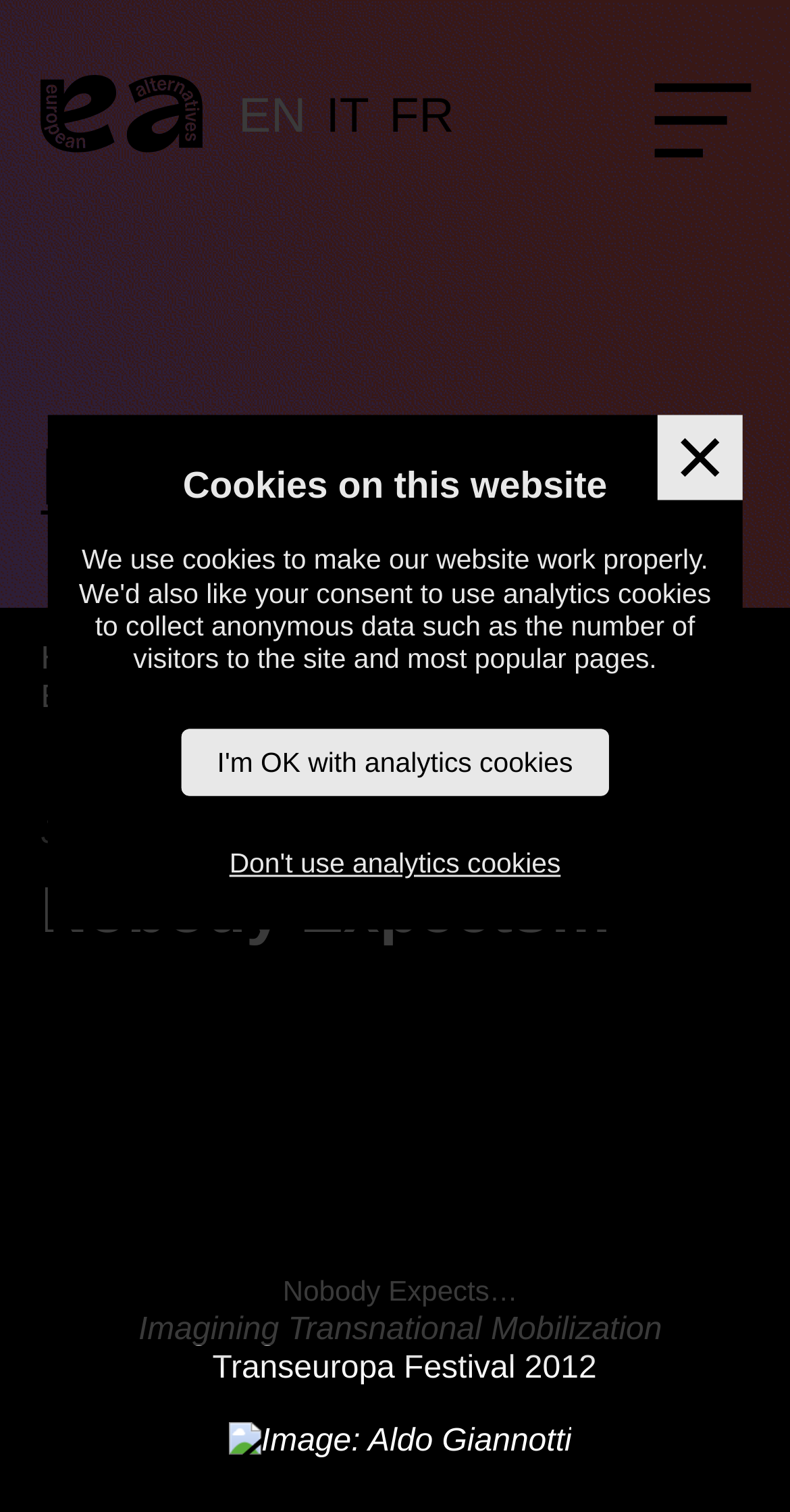Determine the bounding box coordinates of the clickable element to achieve the following action: 'Open the menu'. Provide the coordinates as four float values between 0 and 1, formatted as [left, top, right, bottom].

[0.829, 0.047, 0.951, 0.11]